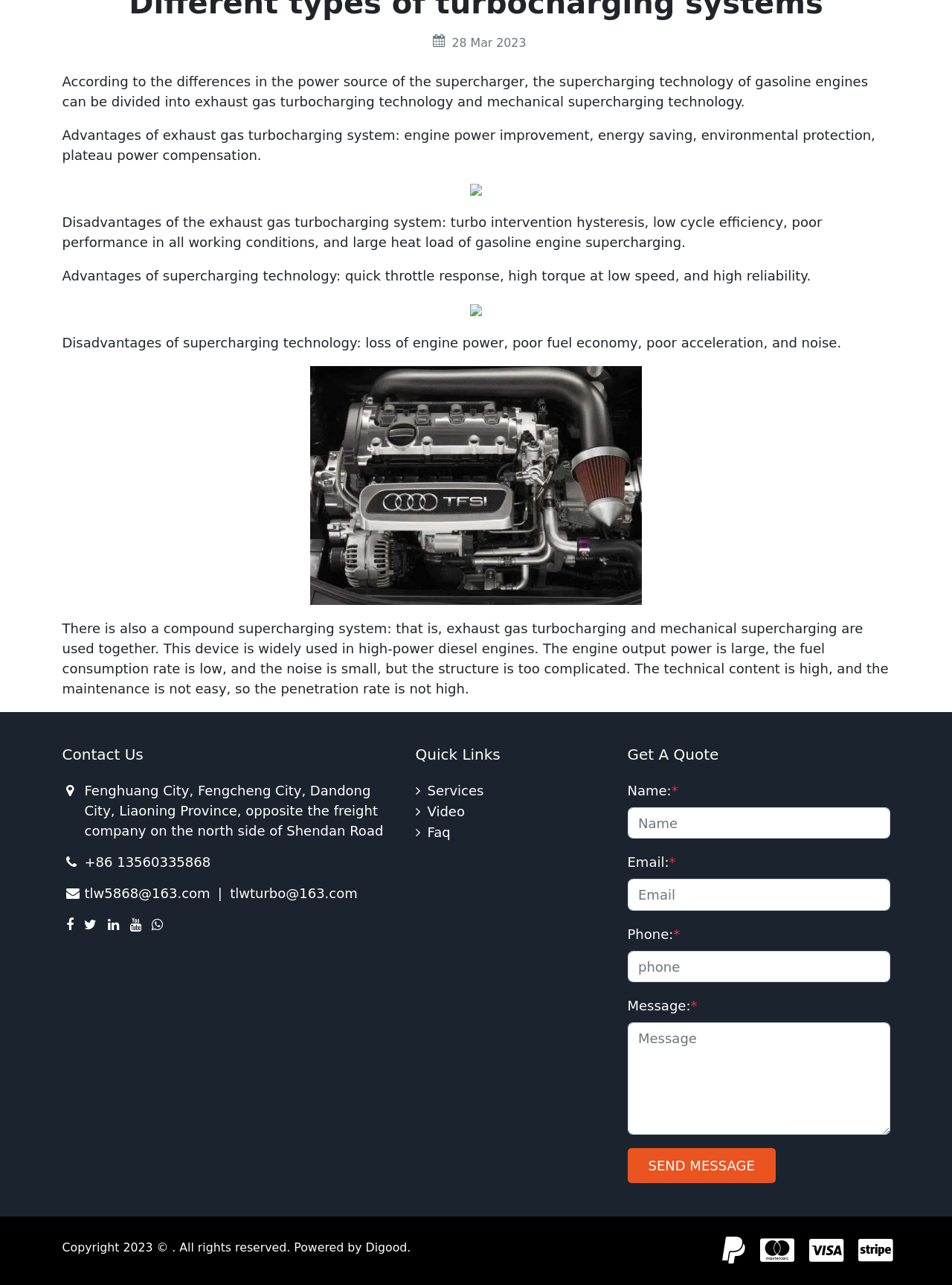What is the location of the company?
Please provide a single word or phrase in response based on the screenshot.

Fenghuang City, Fengcheng City, Dandong City, Liaoning Province